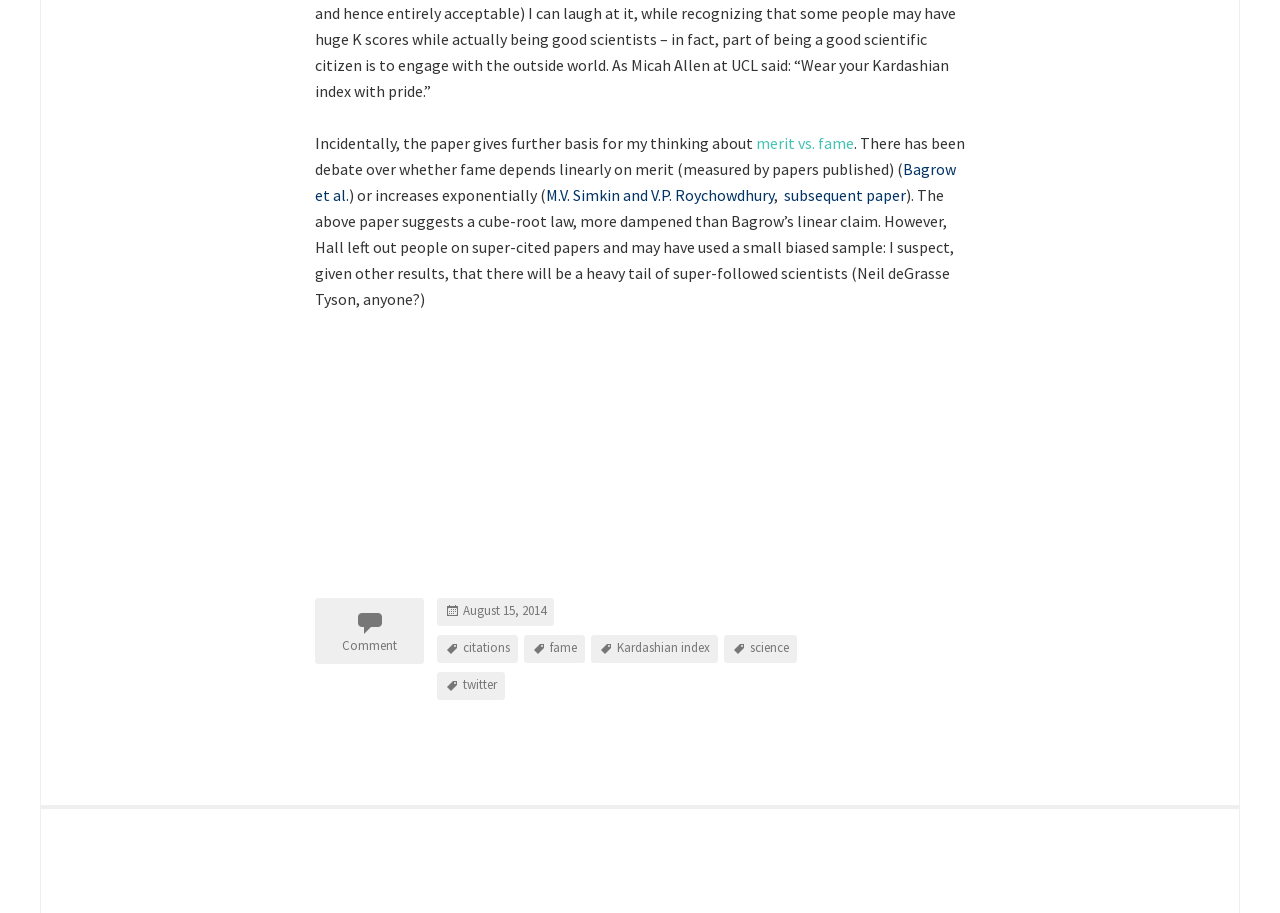Identify the bounding box coordinates of the clickable region to carry out the given instruction: "Visit the 'Bagrow et al.' page".

[0.246, 0.174, 0.747, 0.225]